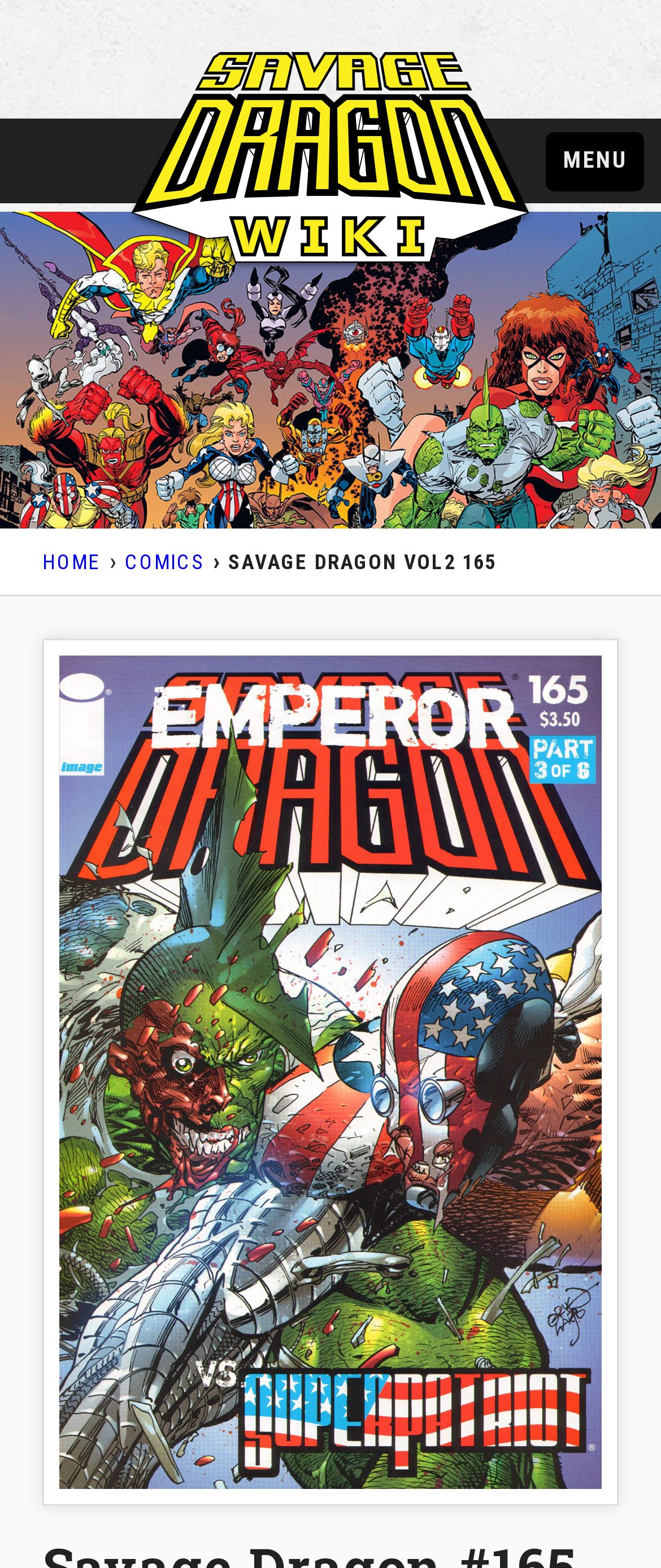What is the purpose of the button at the top right?
Look at the image and construct a detailed response to the question.

The button at the top right has the text 'MENU', which suggests that it is used to open a menu or navigate to other parts of the website.